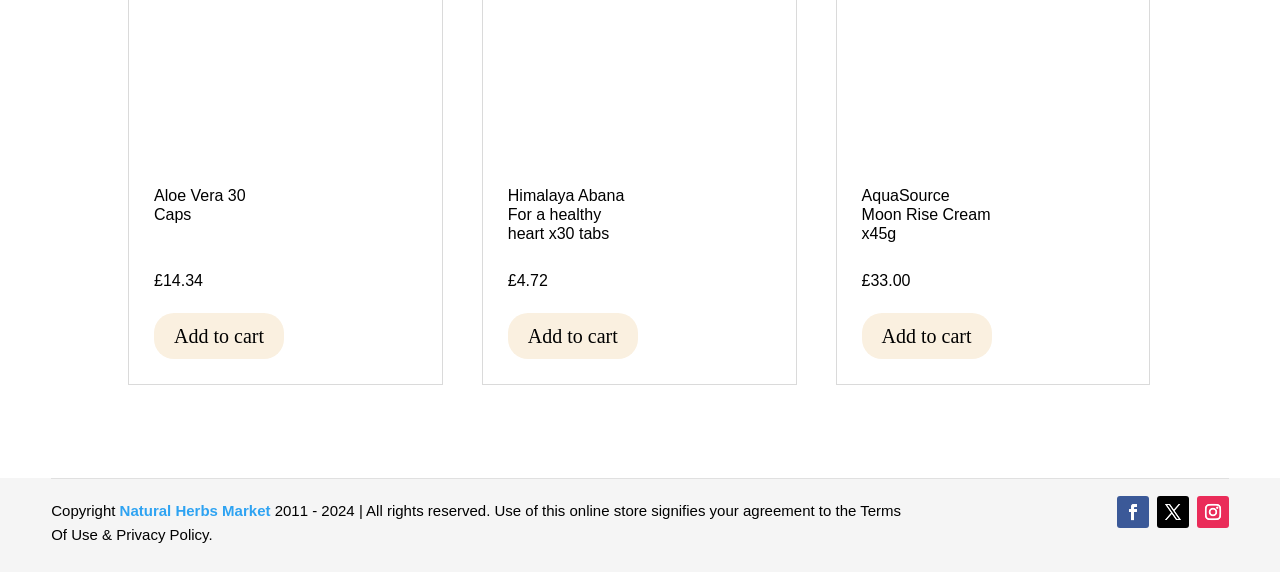Find the bounding box coordinates for the HTML element specified by: "Follow".

[0.904, 0.867, 0.929, 0.923]